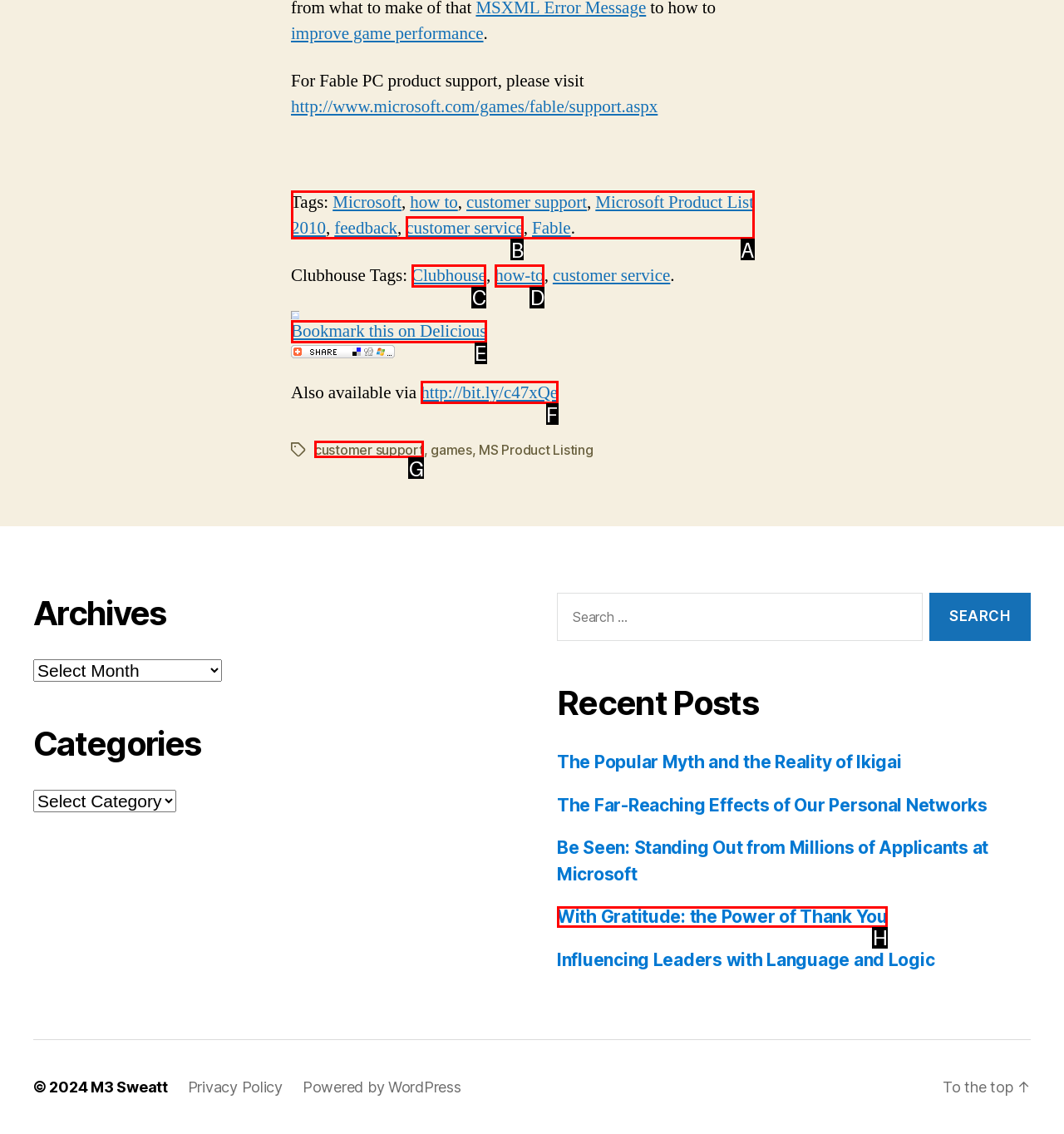Which HTML element among the options matches this description: customer support? Answer with the letter representing your choice.

G